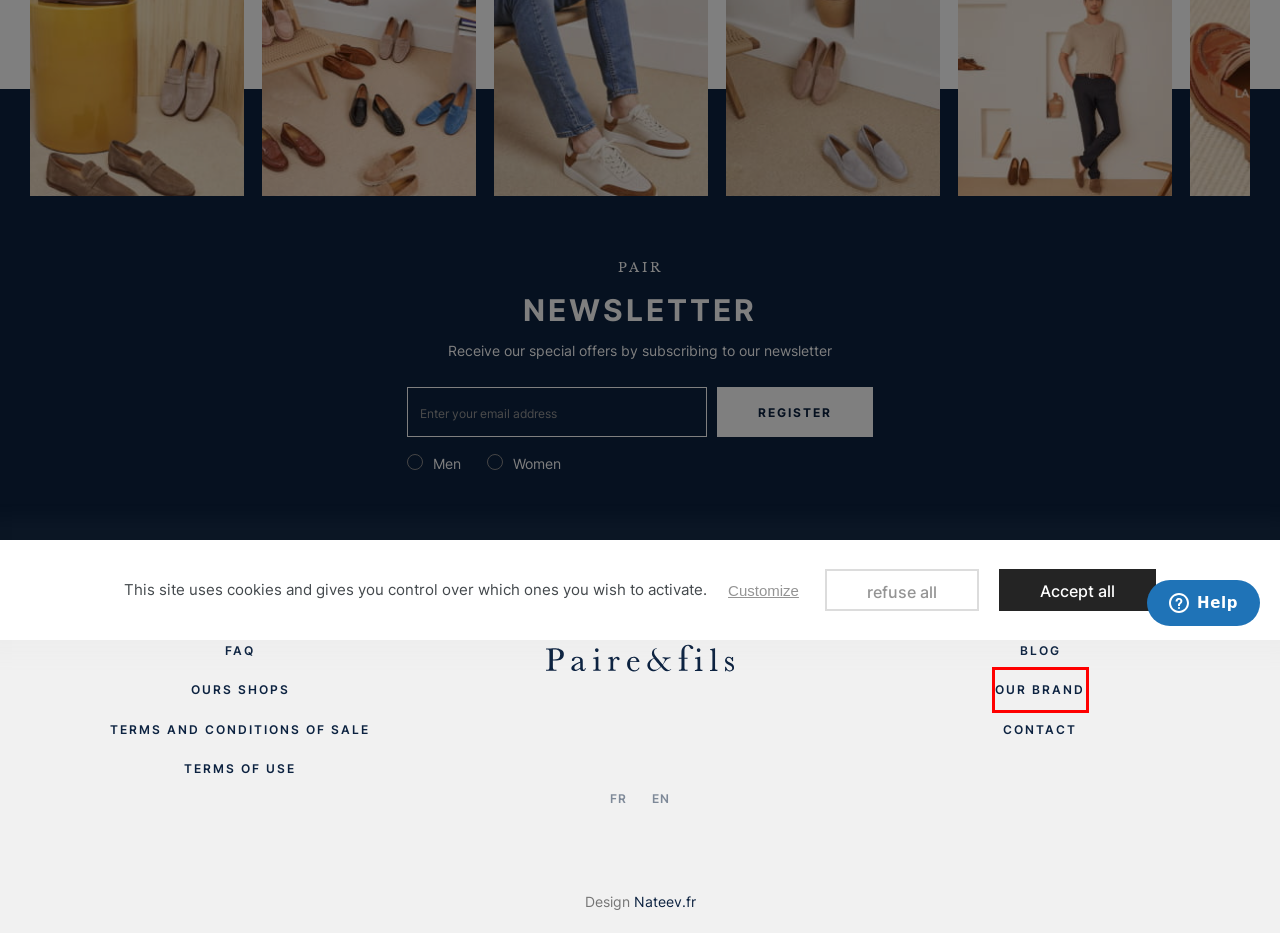Analyze the webpage screenshot with a red bounding box highlighting a UI element. Select the description that best matches the new webpage after clicking the highlighted element. Here are the options:
A. Pairetfils: Terms and Conditions of Sale on Our Website - Paire & Fils
B. FAQ Paire & Fils : Frequently Asked Questions About Our Shoes - Paire & Fils
C. Blog - Paire & Fils
D. Terms of use - Paire & Fils
E. Men's Shoes in Leather or Suede: Loafers, Derbies, Sneakers and Richelieu - Paire & Fils
F. Care Guide For Taking Care Of Your Leather Shoes - Paire & Fils
G. Paire et Fils : High Quality Leather Shoes for Men and Women - Paire & Fils
H. Nateev, l'agence web créative ! - nateev.fr

F